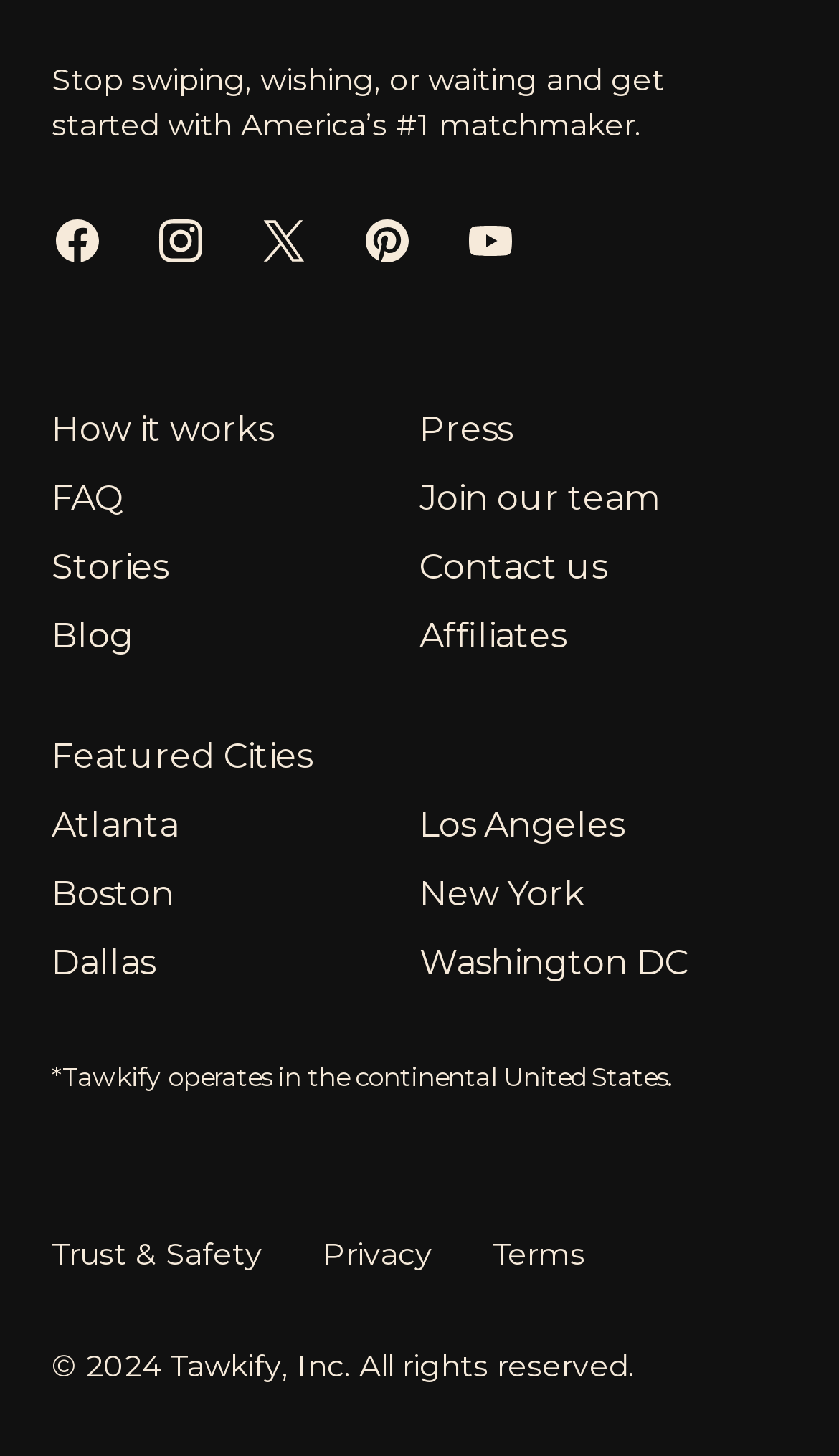Identify the bounding box coordinates of the region that needs to be clicked to carry out this instruction: "Read stories". Provide these coordinates as four float numbers ranging from 0 to 1, i.e., [left, top, right, bottom].

[0.062, 0.375, 0.2, 0.403]